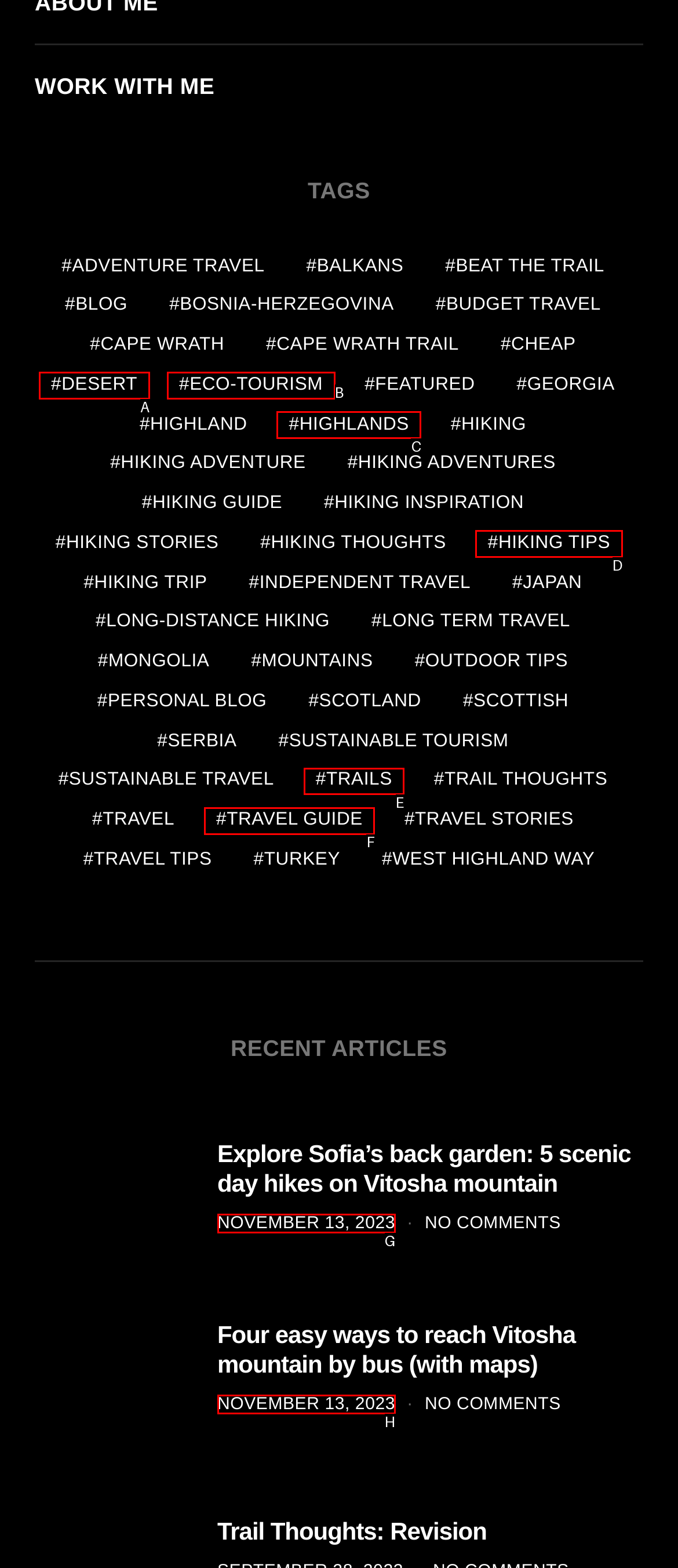Tell me which option I should click to complete the following task: Discover 'TRAILS'
Answer with the option's letter from the given choices directly.

E